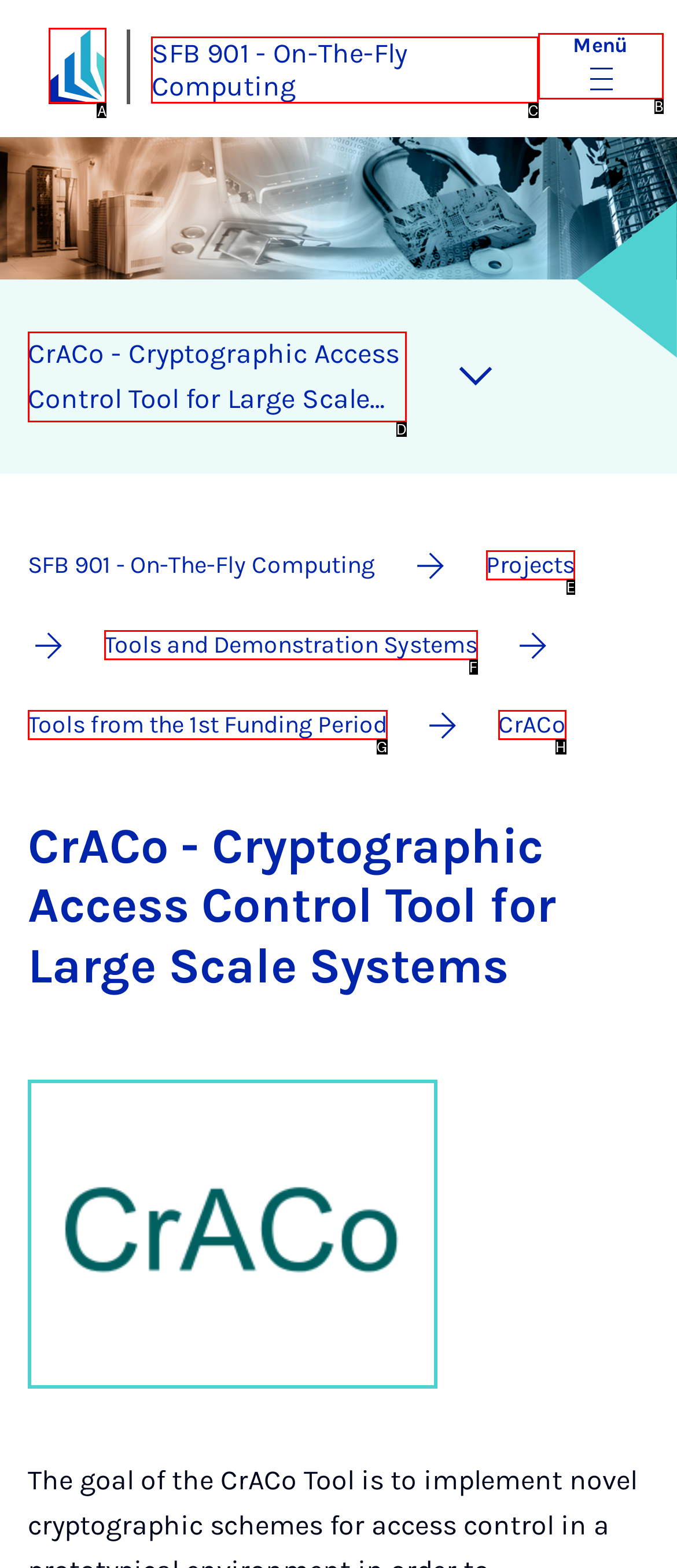Identify the appropriate lettered option to execute the following task: Click the university logo
Respond with the letter of the selected choice.

A